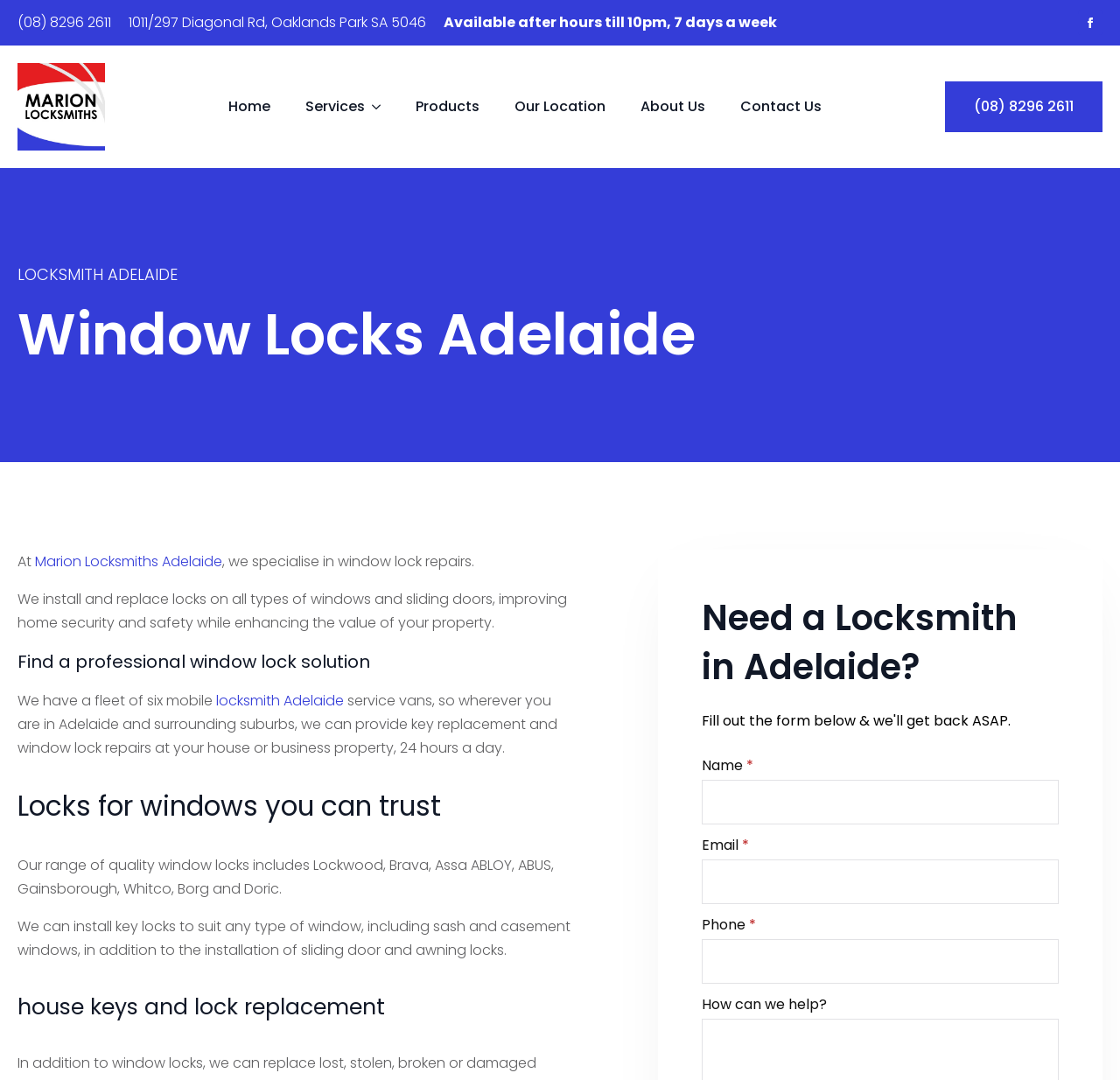Find the bounding box coordinates for the HTML element specified by: "About Us".

[0.556, 0.076, 0.645, 0.122]